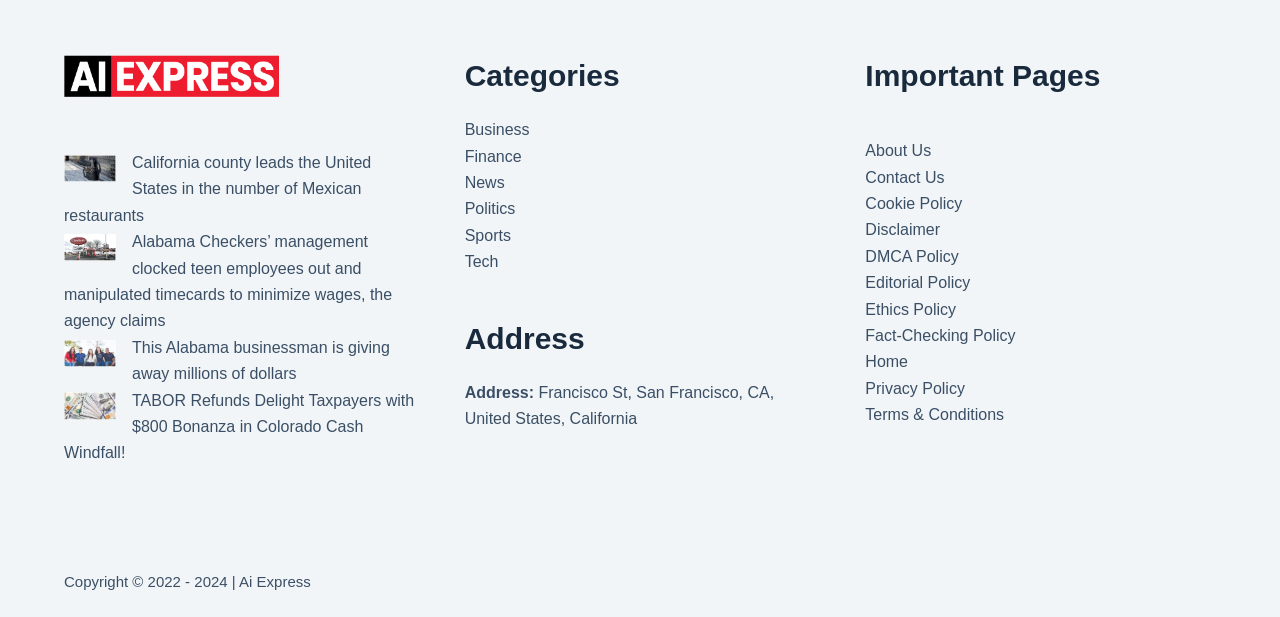Determine the bounding box coordinates of the clickable element to complete this instruction: "Read the 'About Us' page". Provide the coordinates in the format of four float numbers between 0 and 1, [left, top, right, bottom].

[0.676, 0.23, 0.727, 0.258]